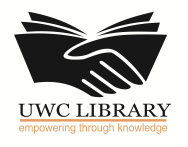What is the text displayed prominently below the logo?
Using the image, elaborate on the answer with as much detail as possible.

The text 'UWC LIBRARY' is displayed prominently in bold letters below the logo of the University of the Western Cape Library, indicating the identity of the institution.